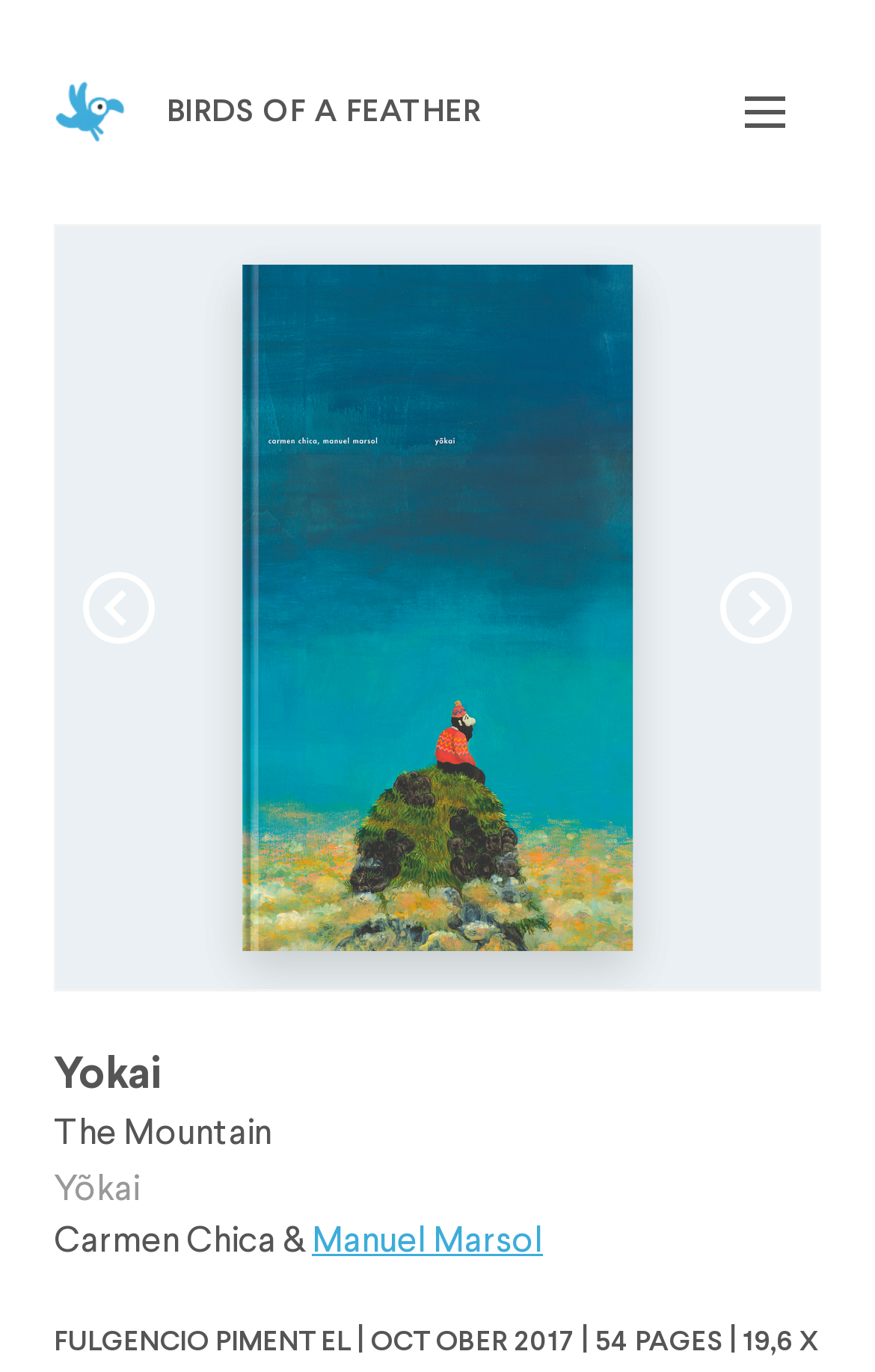What is the name of the album?
Based on the visual details in the image, please answer the question thoroughly.

The name of the album can be found in the heading element 'Yokai' with bounding box coordinates [0.062, 0.762, 0.888, 0.81].